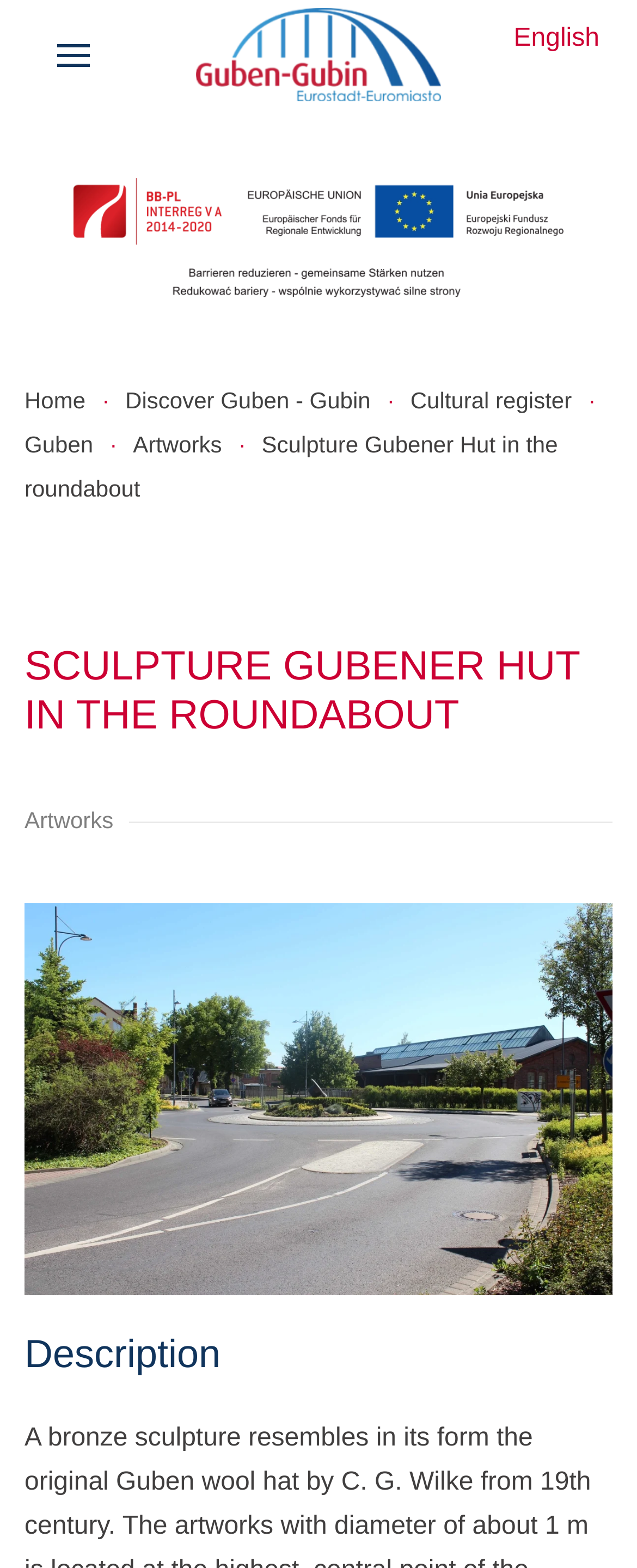Could you locate the bounding box coordinates for the section that should be clicked to accomplish this task: "View sculpture details".

[0.038, 0.576, 0.962, 0.826]